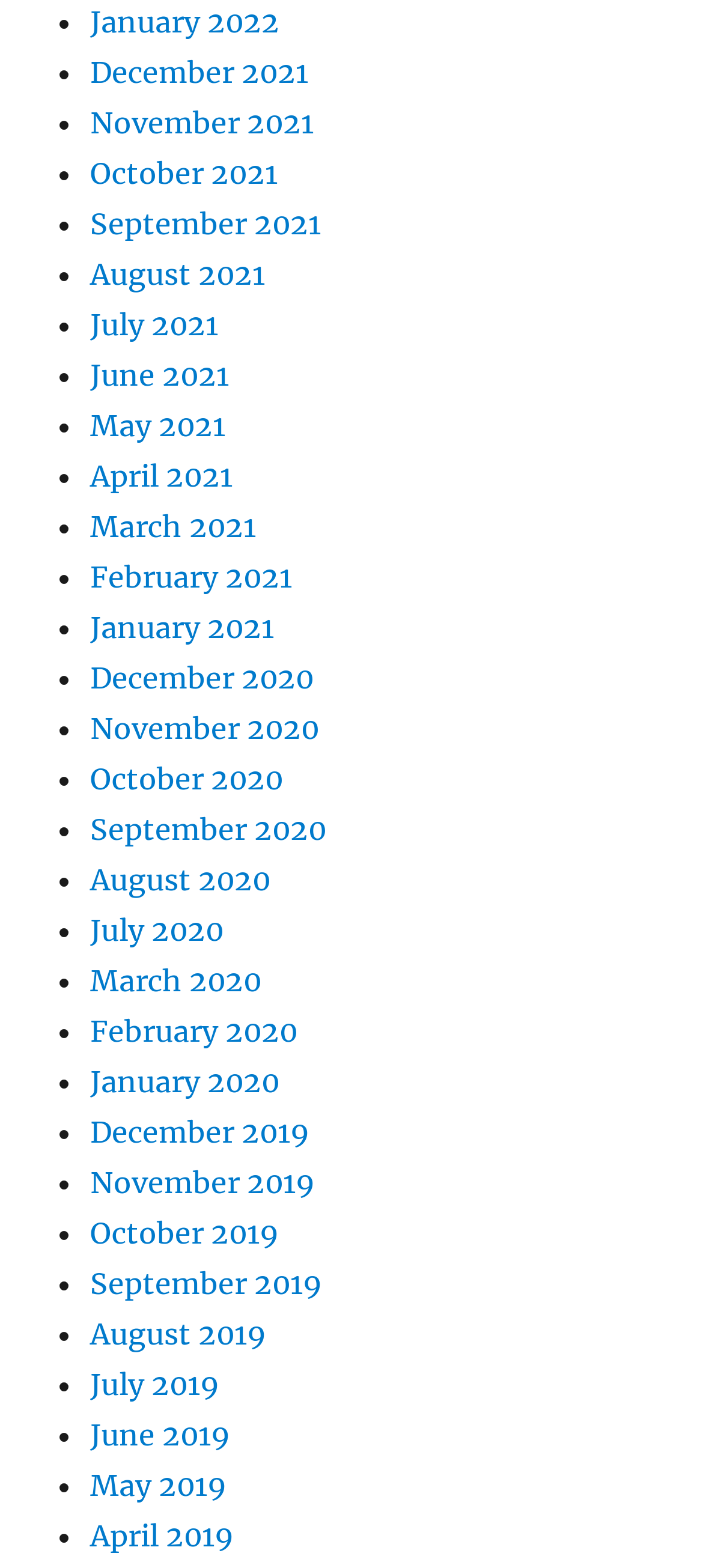Could you specify the bounding box coordinates for the clickable section to complete the following instruction: "Follow on Facebook"?

None